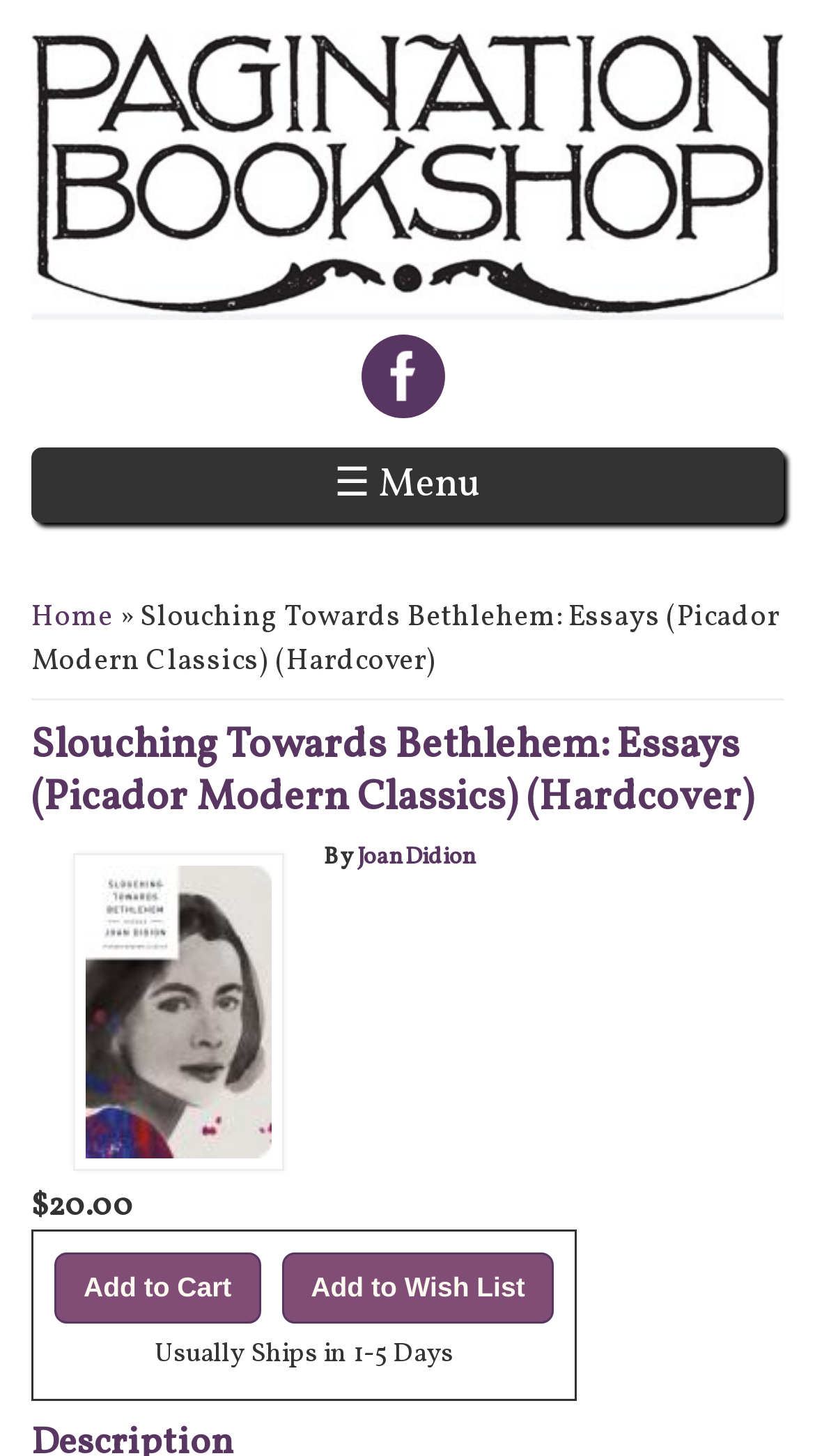Who is the author of this book?
Look at the image and answer with only one word or phrase.

Joan Didion